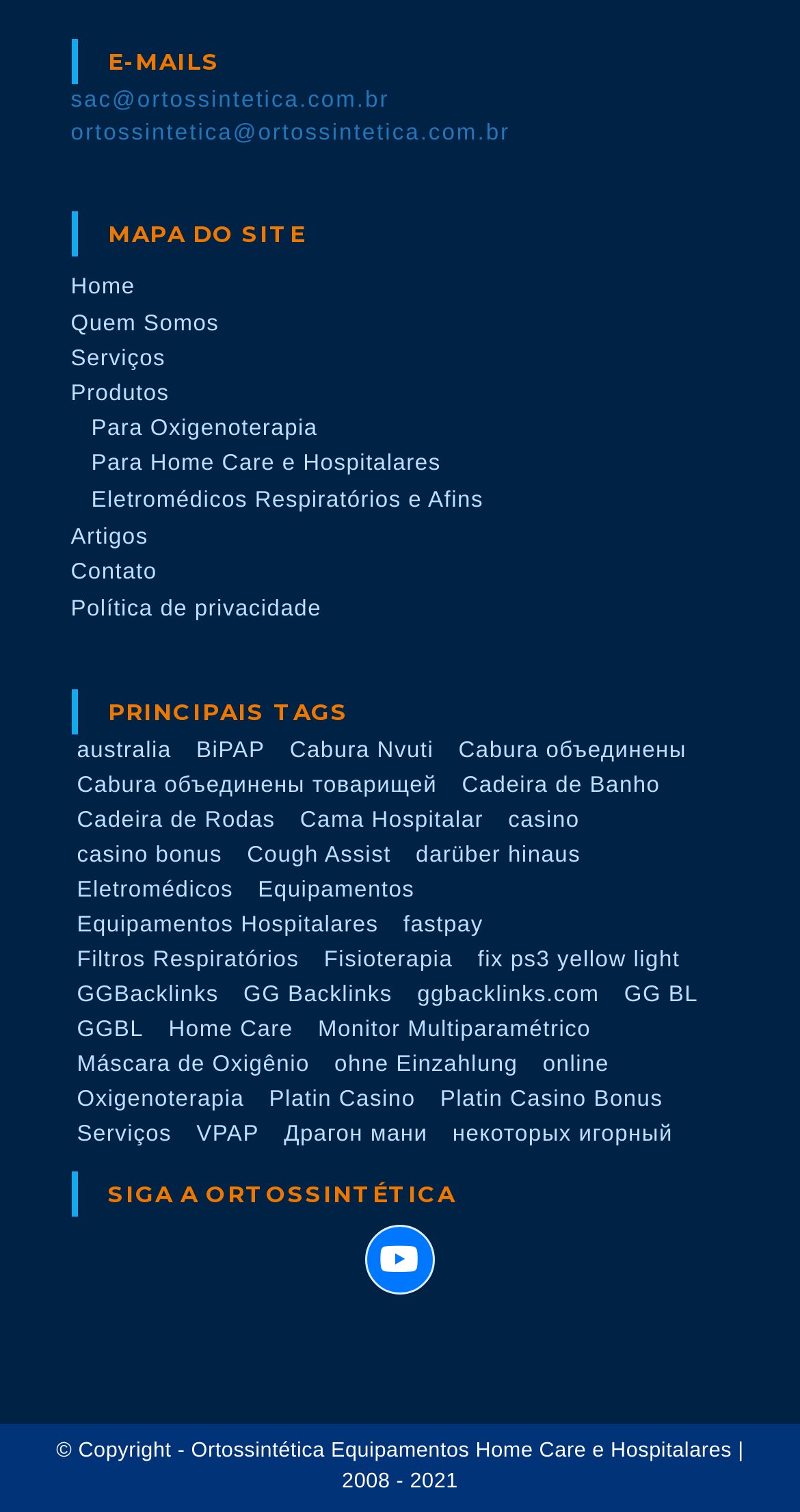Locate the bounding box coordinates of the area you need to click to fulfill this instruction: 'Click on the 'Home' link'. The coordinates must be in the form of four float numbers ranging from 0 to 1: [left, top, right, bottom].

[0.088, 0.182, 0.169, 0.198]